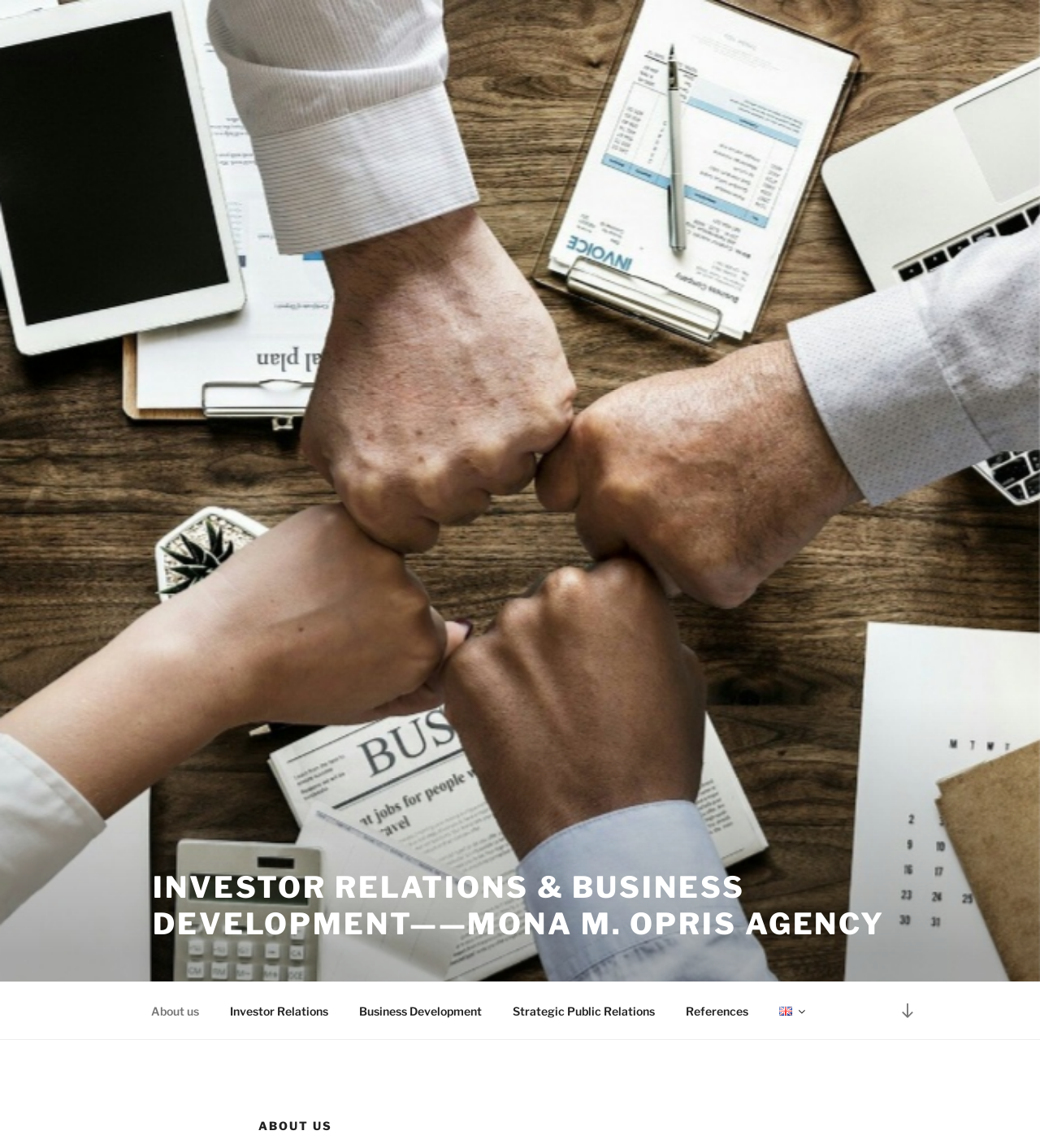Find the bounding box coordinates of the area to click in order to follow the instruction: "Click on About us".

[0.131, 0.863, 0.205, 0.898]